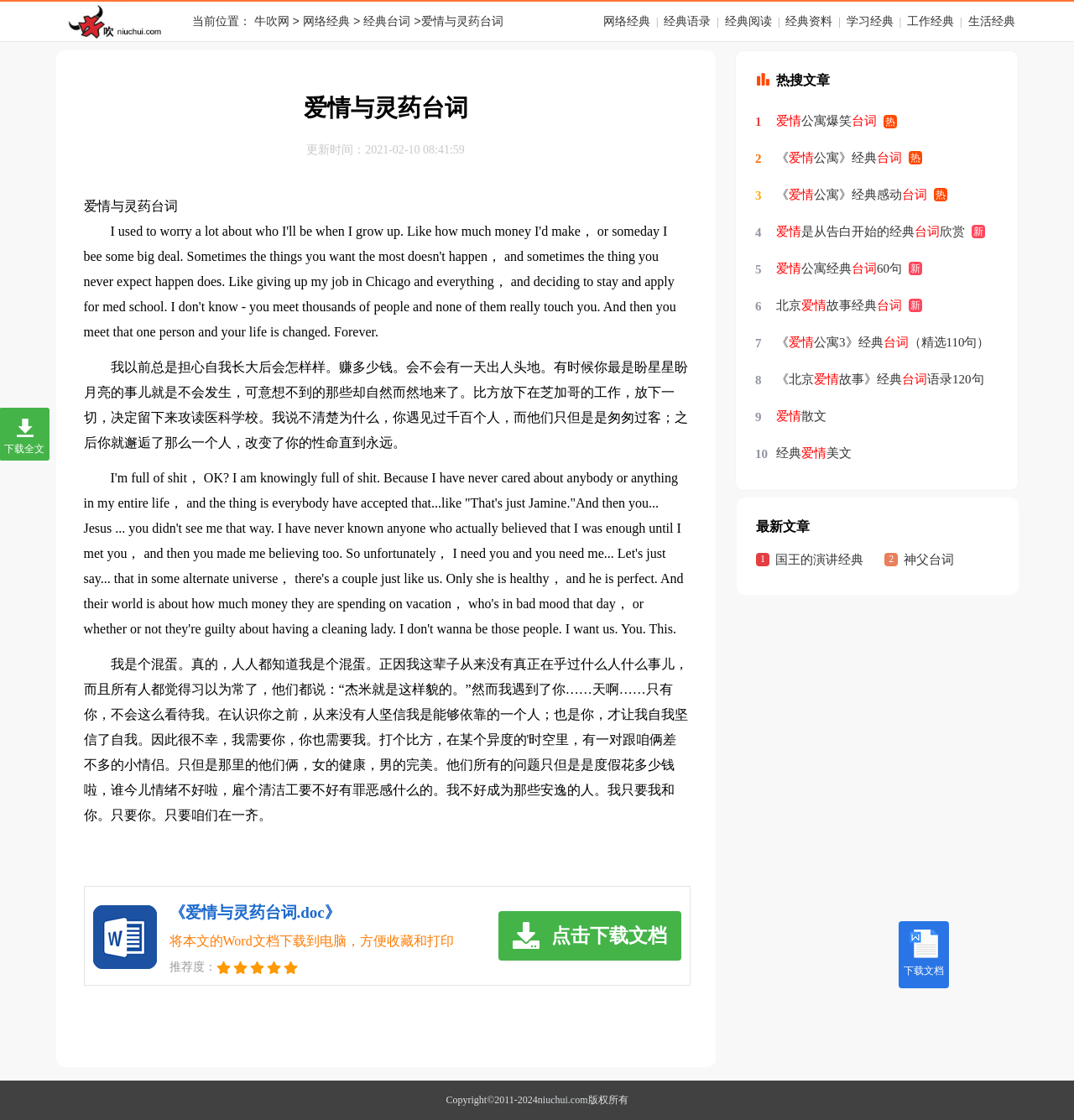Identify the bounding box coordinates of the clickable region to carry out the given instruction: "Click the link to download the document".

[0.157, 0.807, 0.317, 0.822]